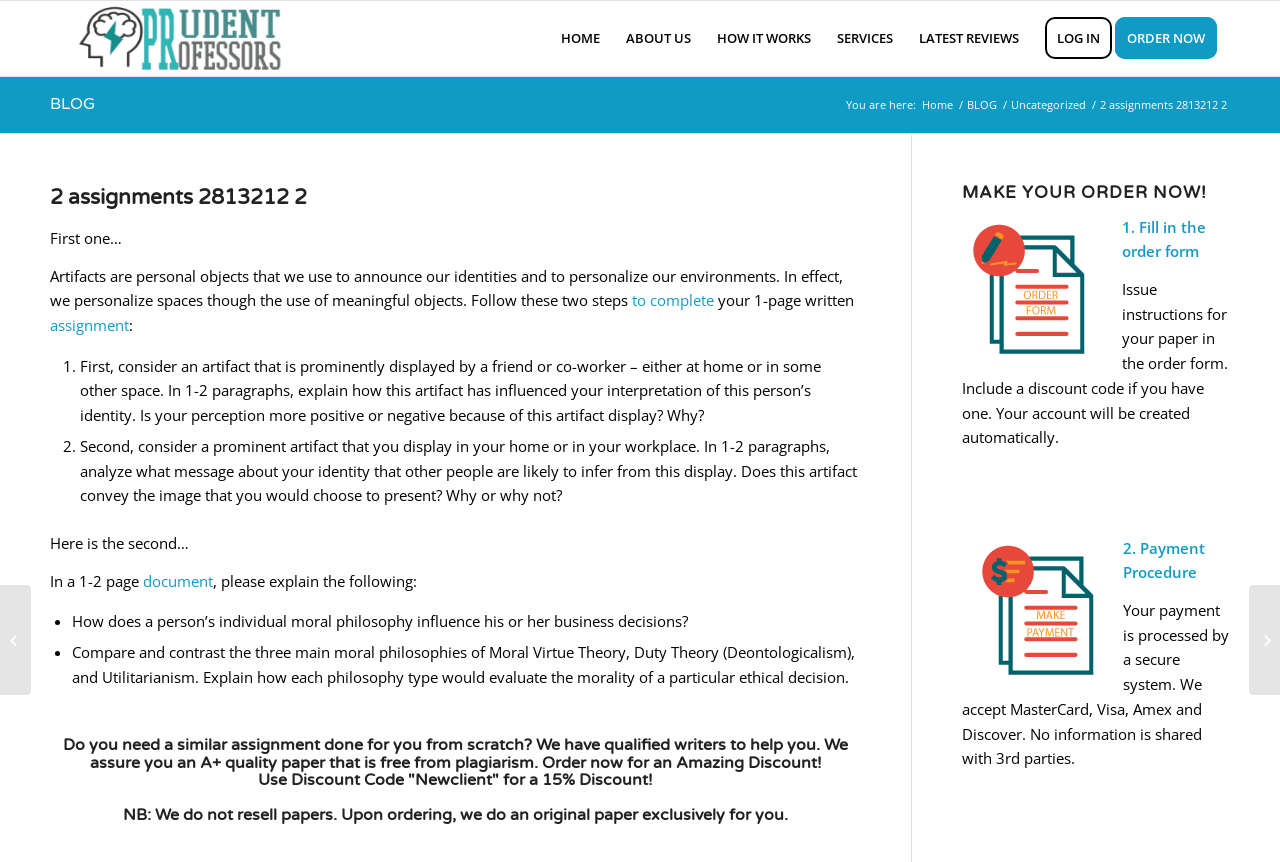Locate the bounding box coordinates of the clickable part needed for the task: "Click on the 'LOG IN' link".

[0.806, 0.001, 0.879, 0.088]